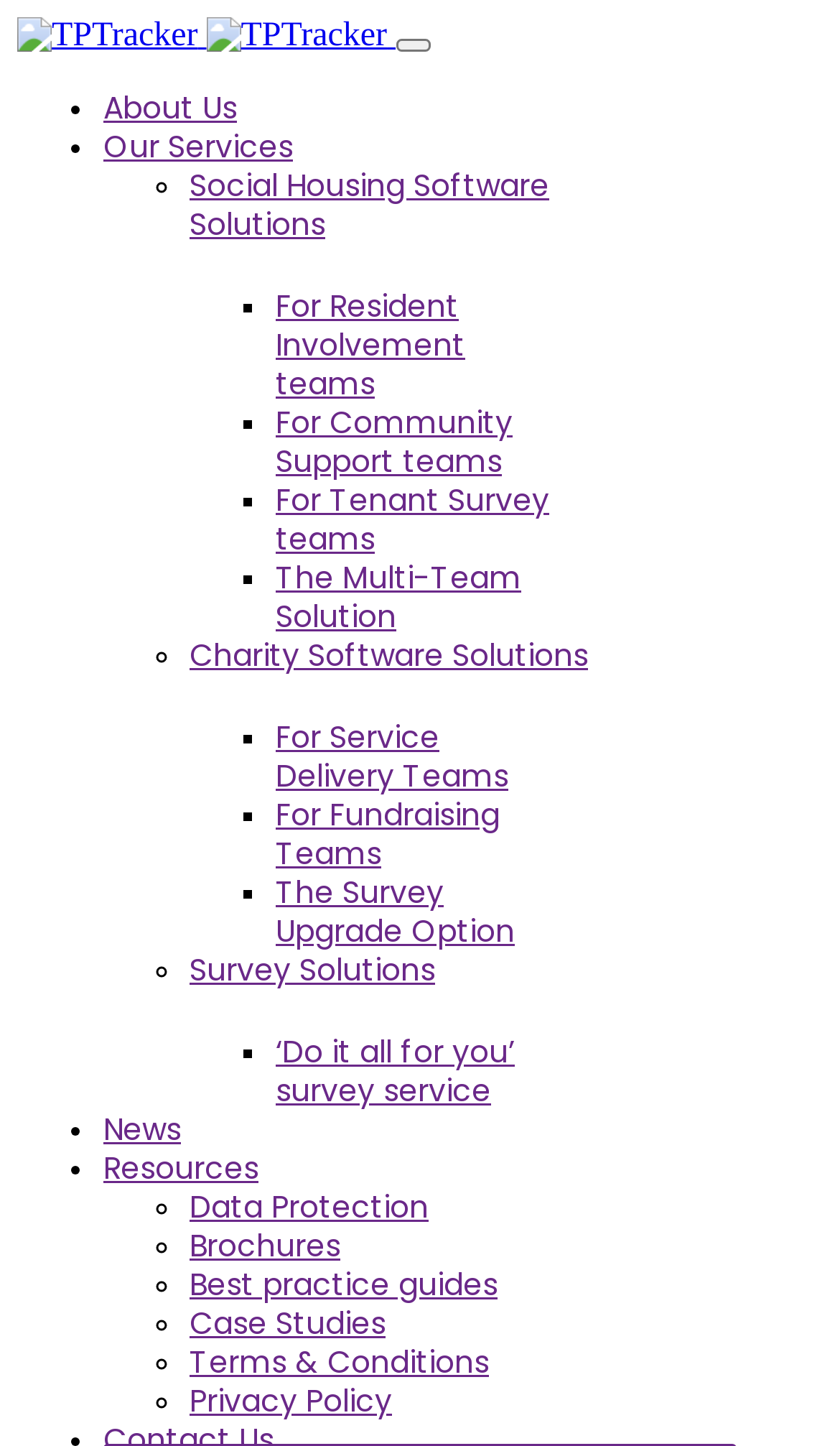Please mark the clickable region by giving the bounding box coordinates needed to complete this instruction: "Go to Social Housing Software Solutions".

[0.226, 0.113, 0.654, 0.17]